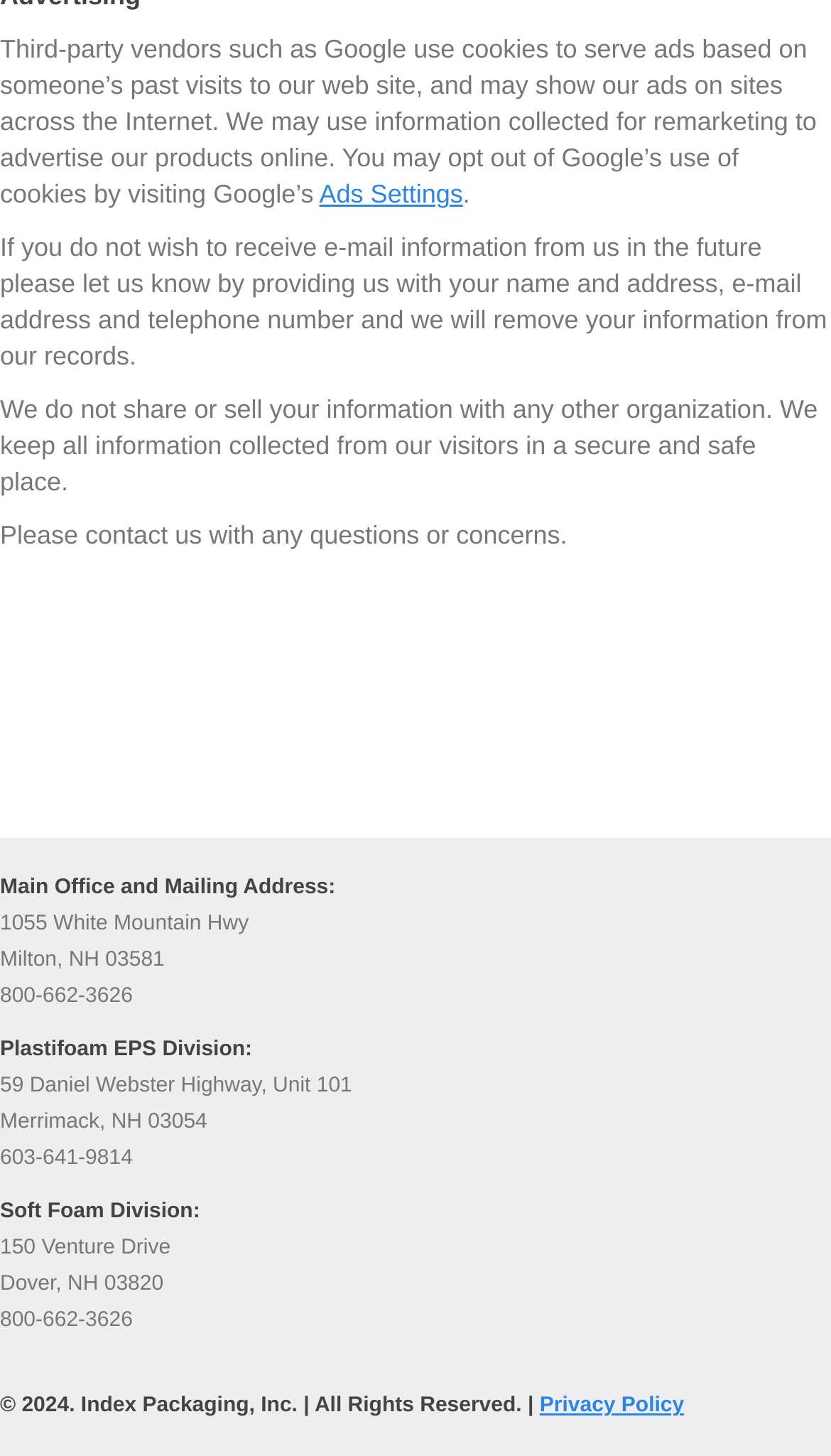Give a one-word or phrase response to the following question: What is the main office and mailing address?

1055 White Mountain Hwy, Milton, NH 03581